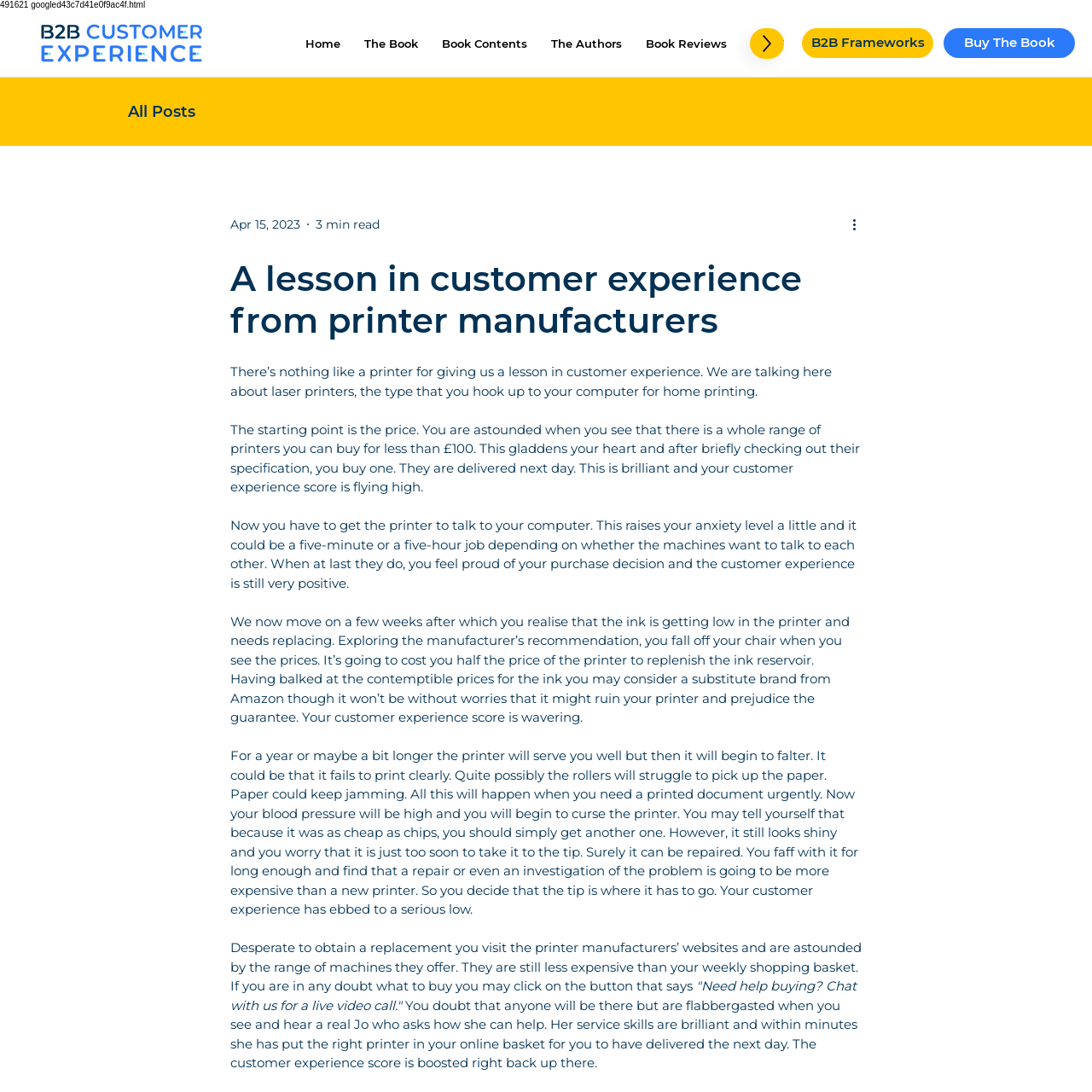Please reply to the following question using a single word or phrase: 
How many links are in the navigation menu?

9